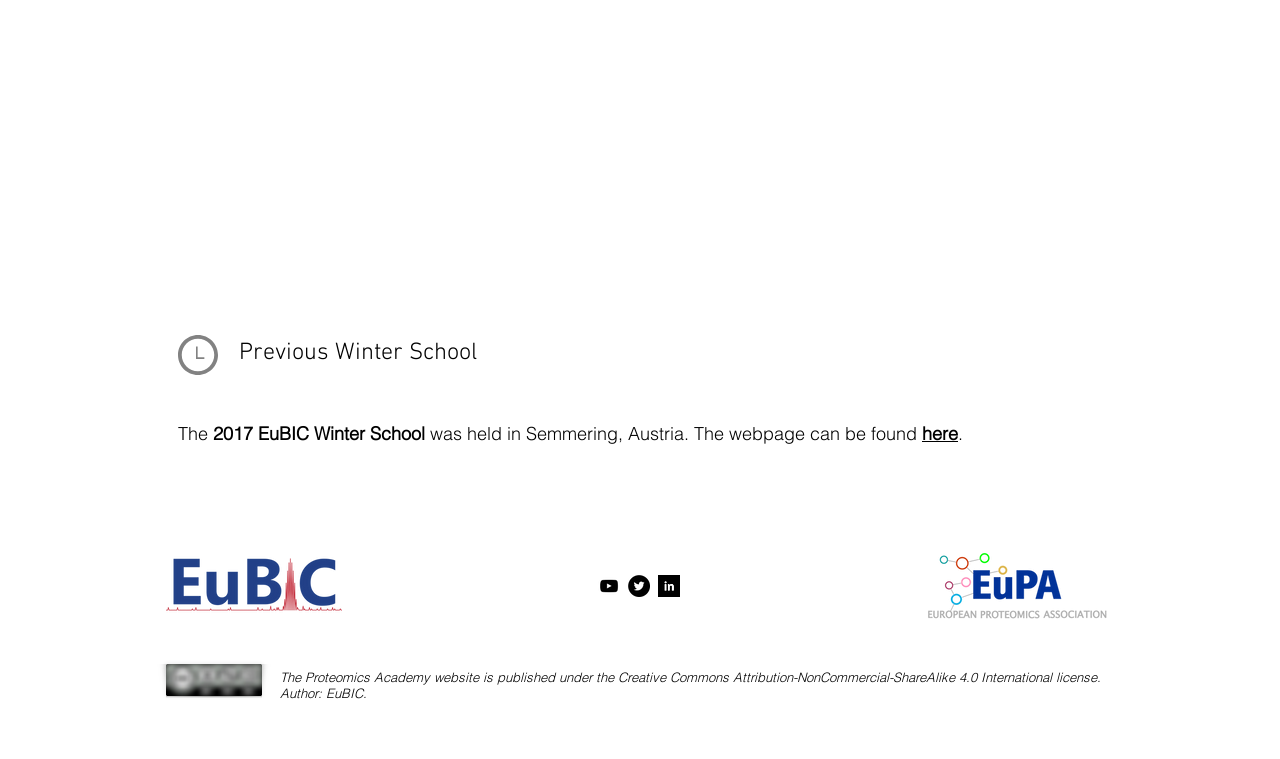What is the author of the Proteomics Academy website?
Examine the image closely and answer the question with as much detail as possible.

I found the answer by reading the text 'The Proteomics Academy website is published under the Creative Commons Attribution-NonCommercial-ShareAlike 4.0 International license. Author: EuBIC.' which is located in the StaticText element with bounding box coordinates [0.219, 0.881, 0.86, 0.923].